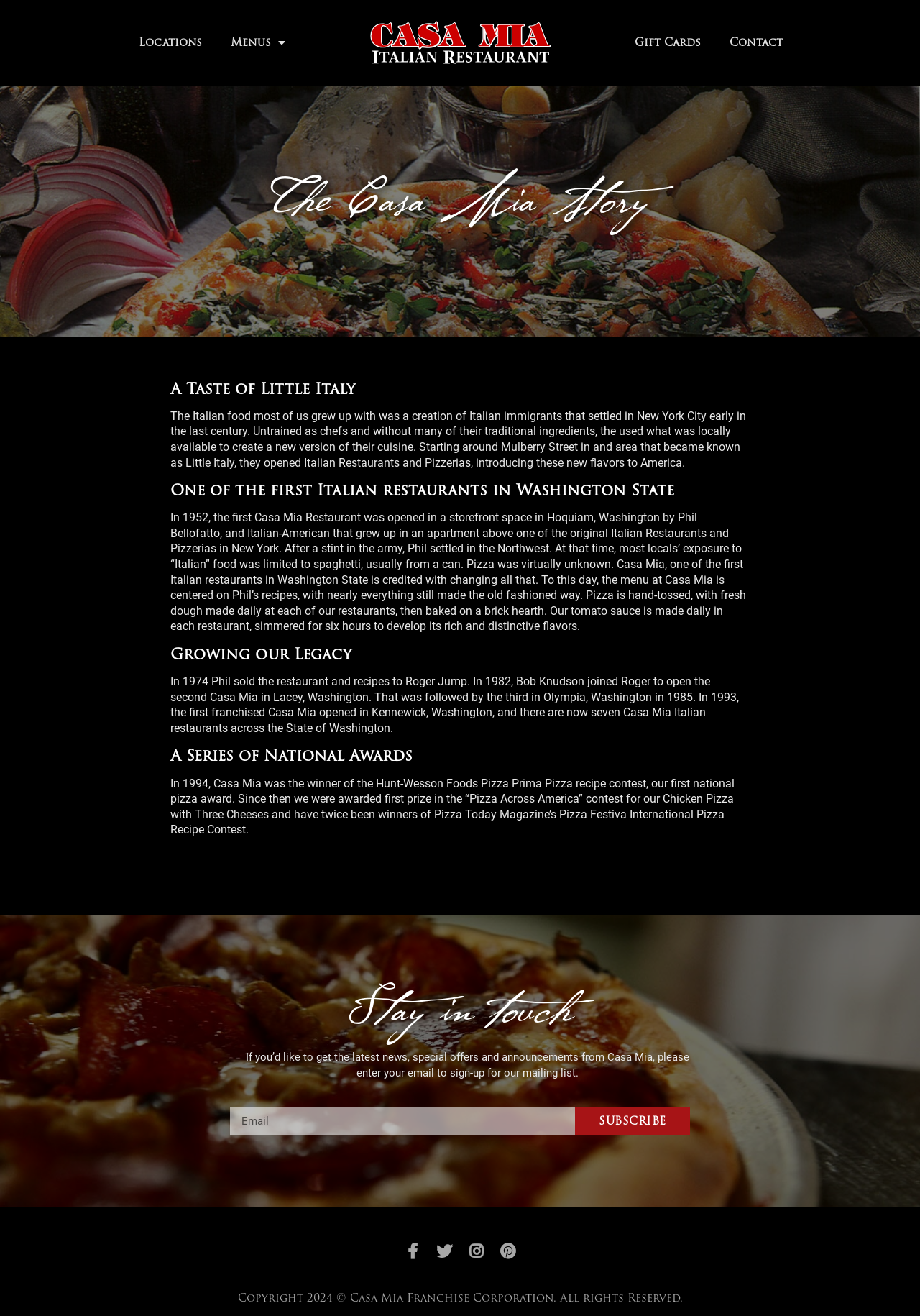How many Casa Mia Italian restaurants are there across the State of Washington?
Give a one-word or short-phrase answer derived from the screenshot.

Seven